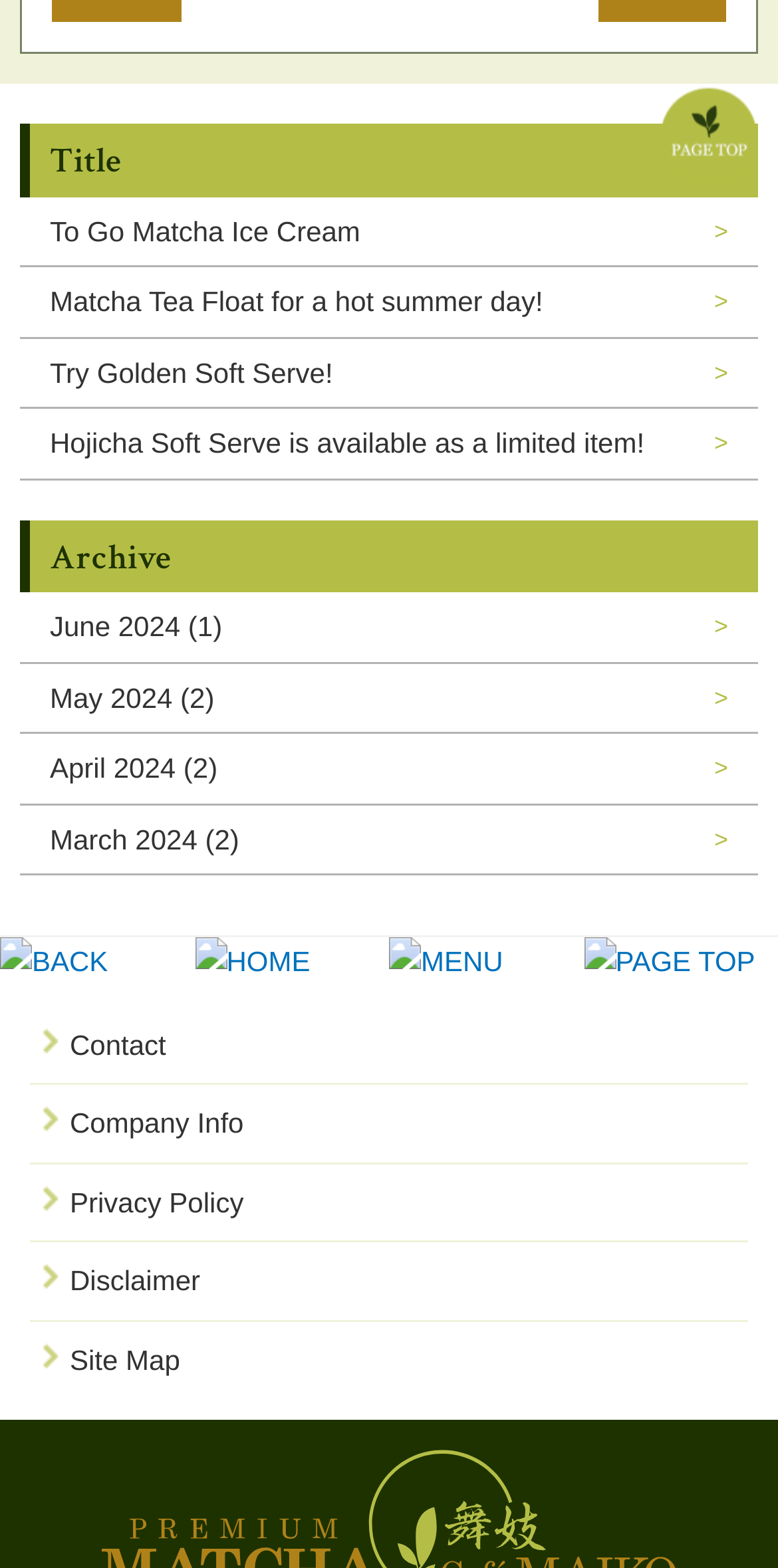Locate the bounding box coordinates of the element I should click to achieve the following instruction: "Click on To Go Matcha Ice Cream >".

[0.026, 0.126, 0.974, 0.169]